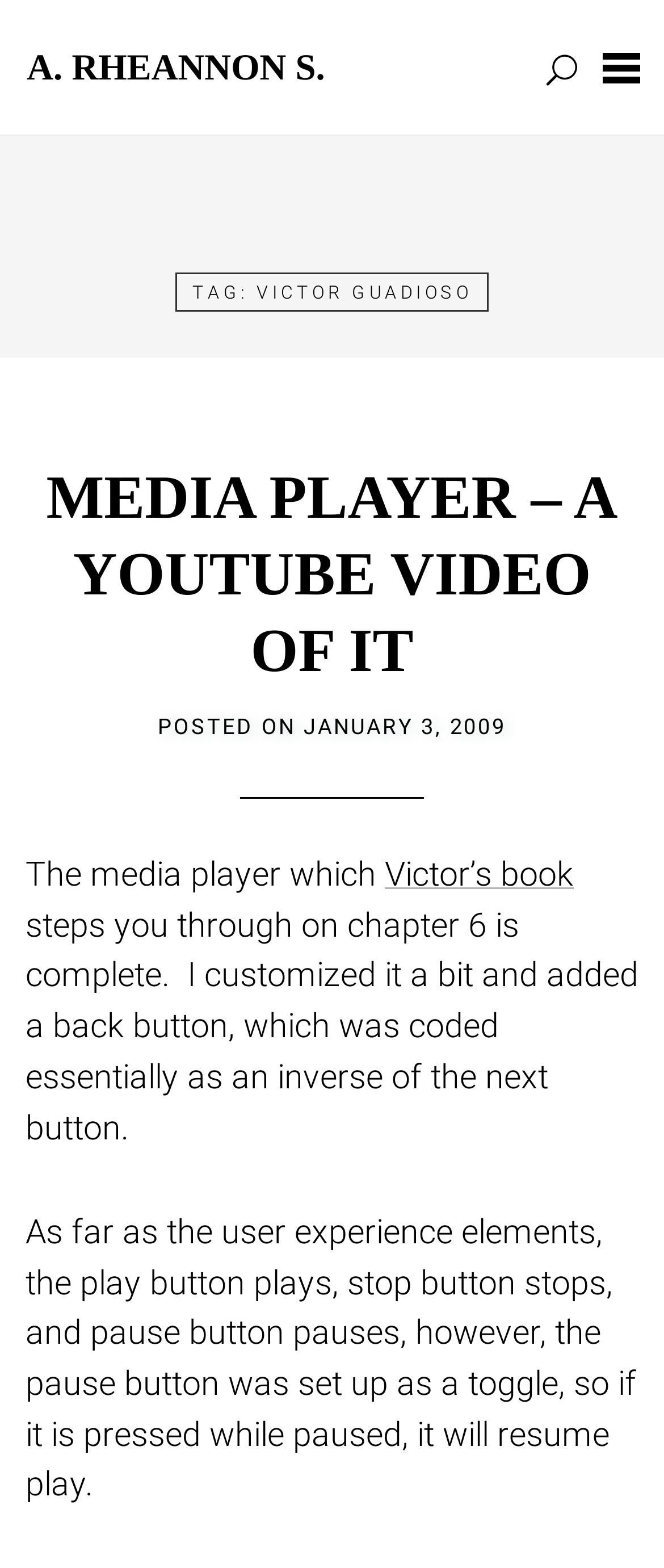Mark the bounding box of the element that matches the following description: "Victor’s book".

[0.579, 0.545, 0.864, 0.572]